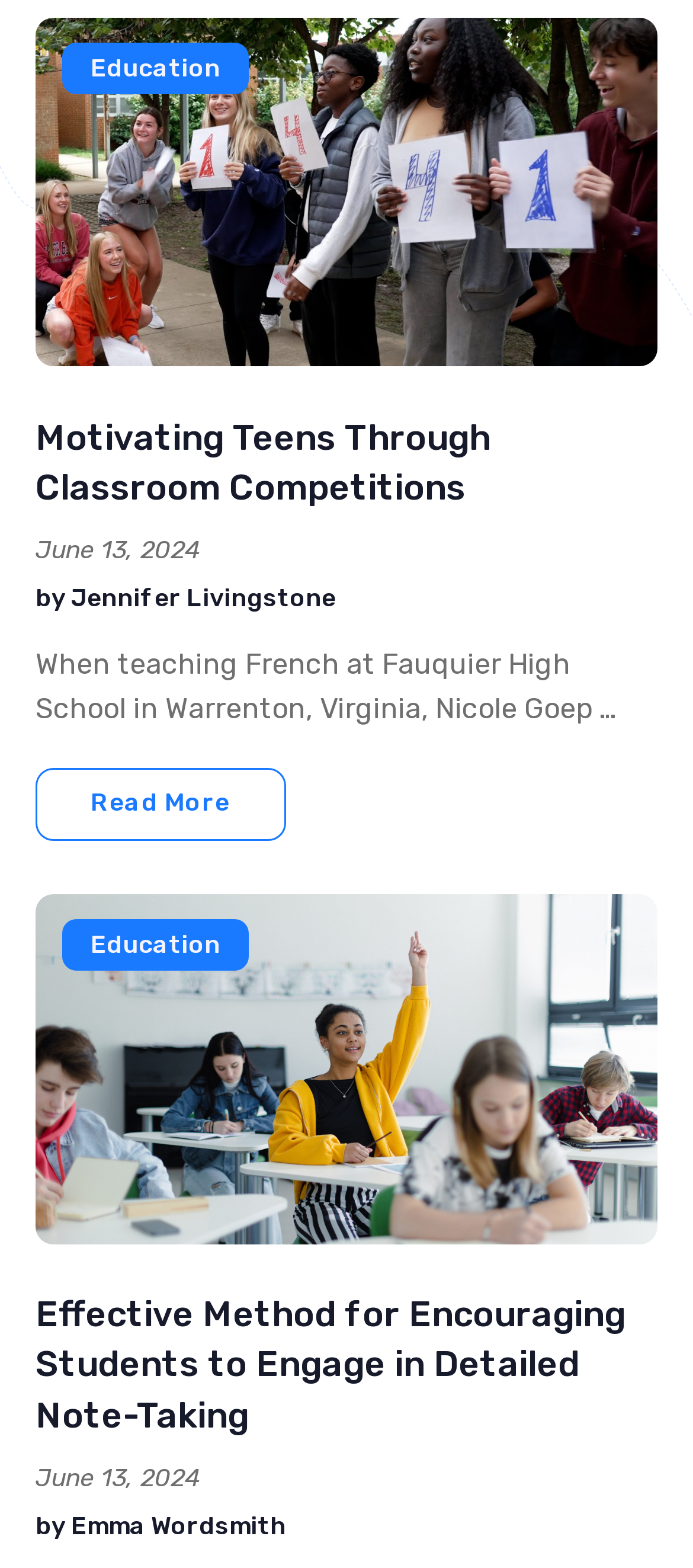Provide the bounding box coordinates, formatted as (top-left x, top-left y, bottom-right x, bottom-right y), with all values being floating point numbers between 0 and 1. Identify the bounding box of the UI element that matches the description: Read More

[0.051, 0.49, 0.412, 0.536]